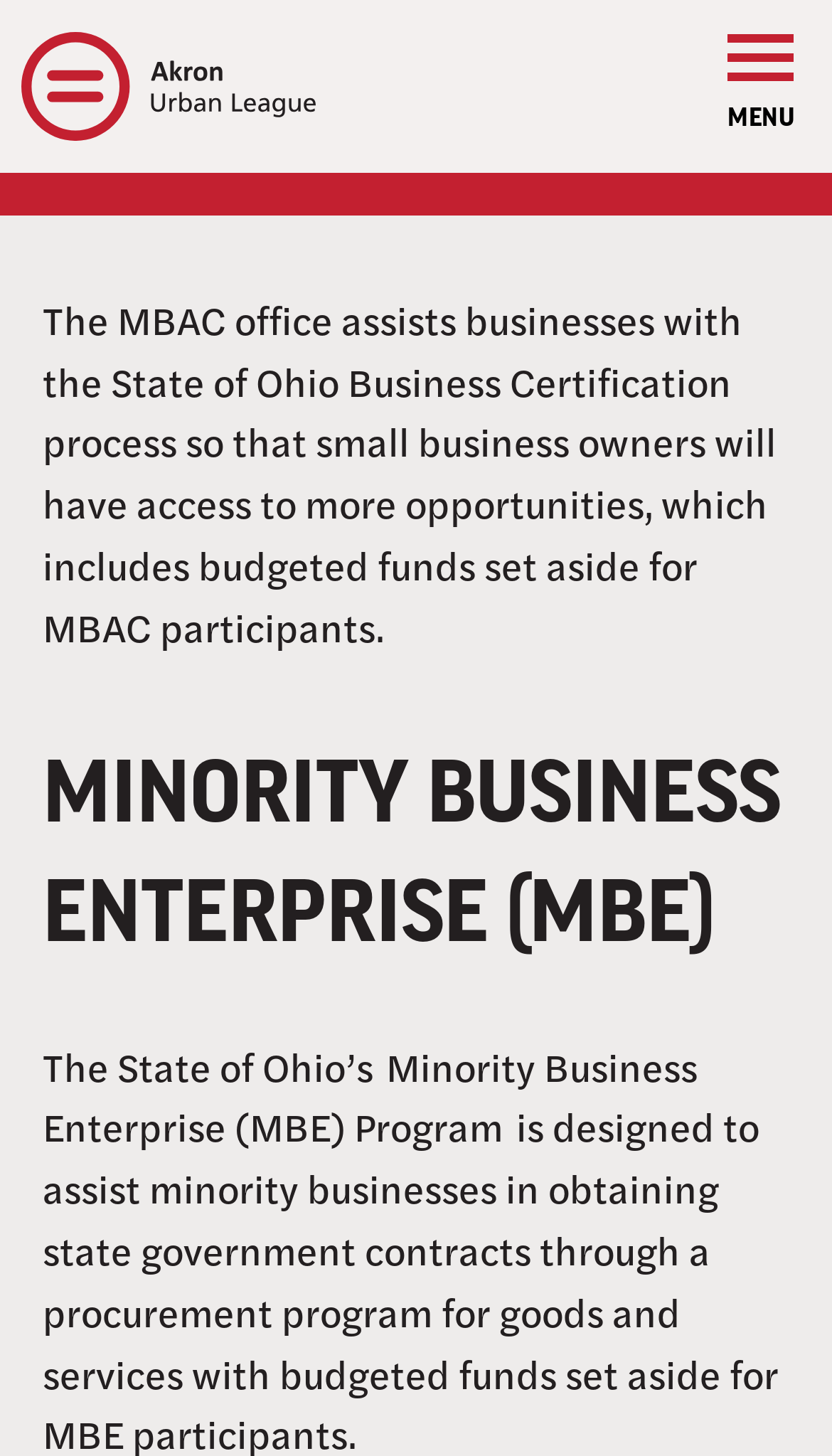Indicate the bounding box coordinates of the element that needs to be clicked to satisfy the following instruction: "Click the DONATE button". The coordinates should be four float numbers between 0 and 1, i.e., [left, top, right, bottom].

[0.051, 0.737, 0.949, 0.865]